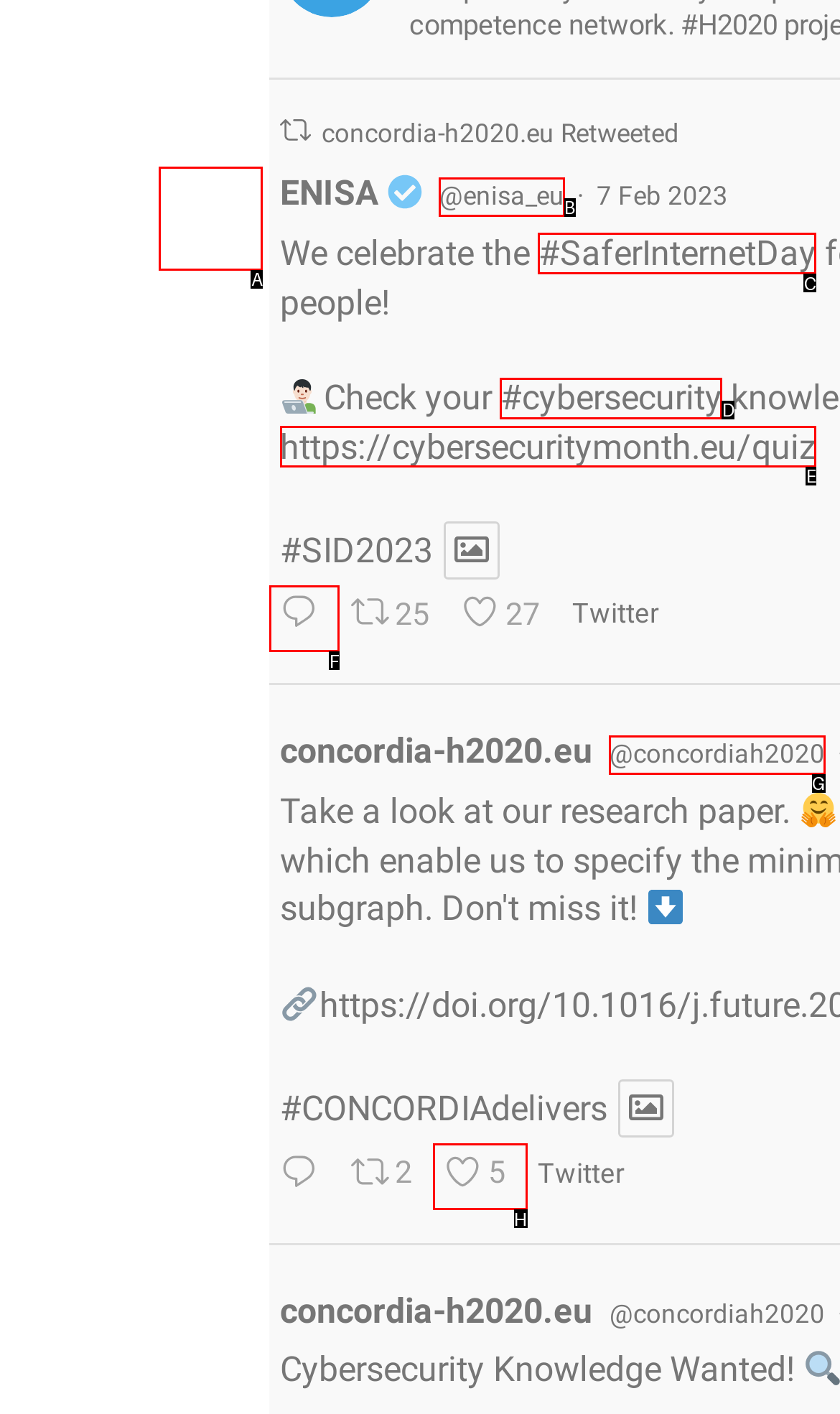Tell me which one HTML element I should click to complete the following task: Reply to the tweet Answer with the option's letter from the given choices directly.

F